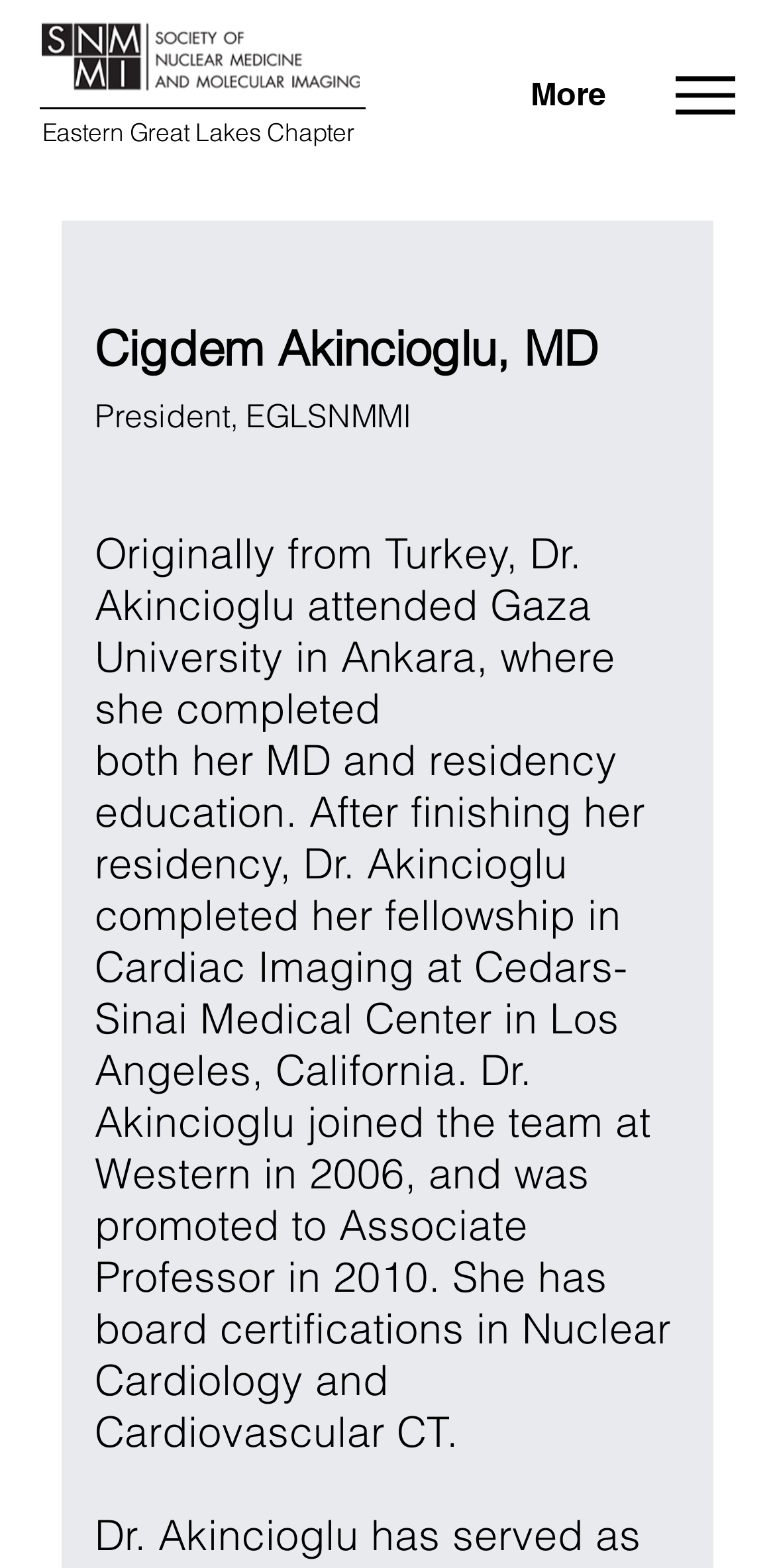Refer to the image and answer the question with as much detail as possible: What is the name of the chapter?

I found the answer by looking at the StaticText element with the text 'Eastern Great Lakes Chapter' at coordinates [0.055, 0.074, 0.457, 0.093].